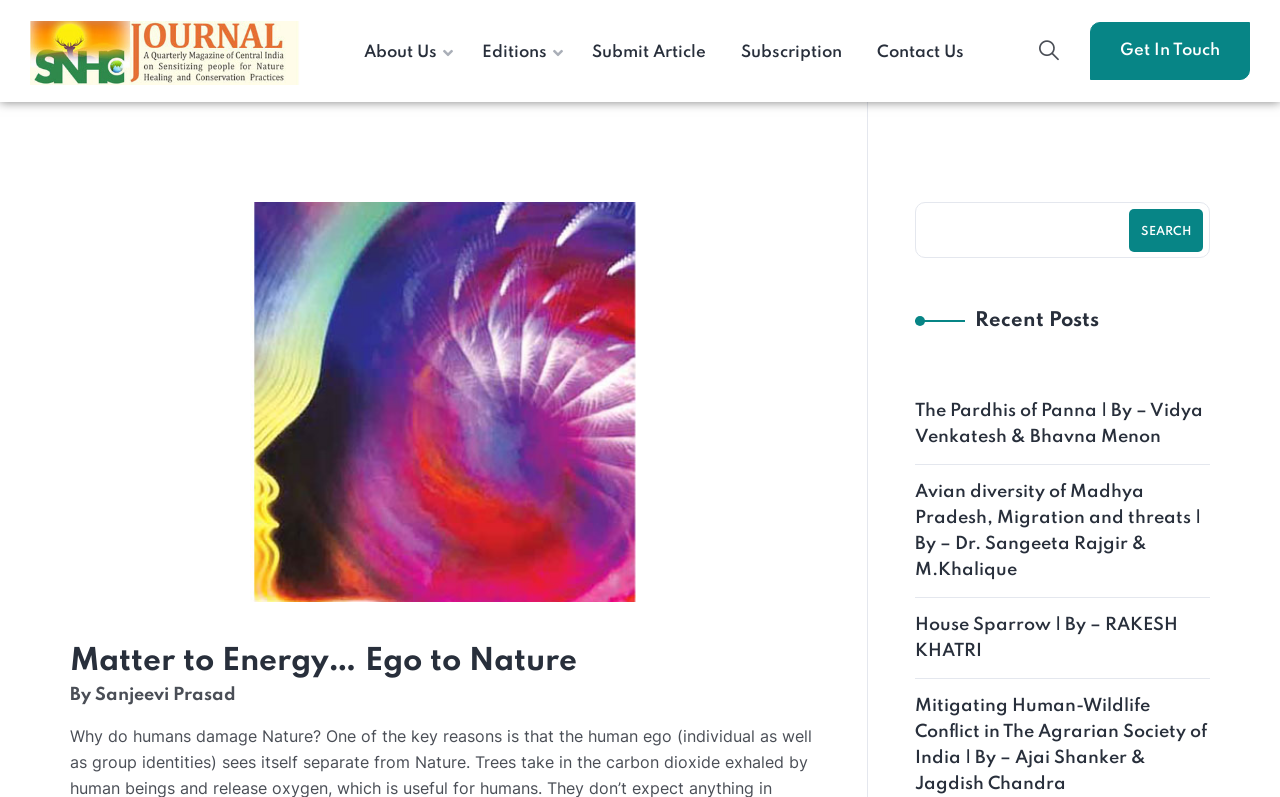Pinpoint the bounding box coordinates of the clickable area needed to execute the instruction: "Get in touch with the journal". The coordinates should be specified as four float numbers between 0 and 1, i.e., [left, top, right, bottom].

[0.852, 0.028, 0.977, 0.1]